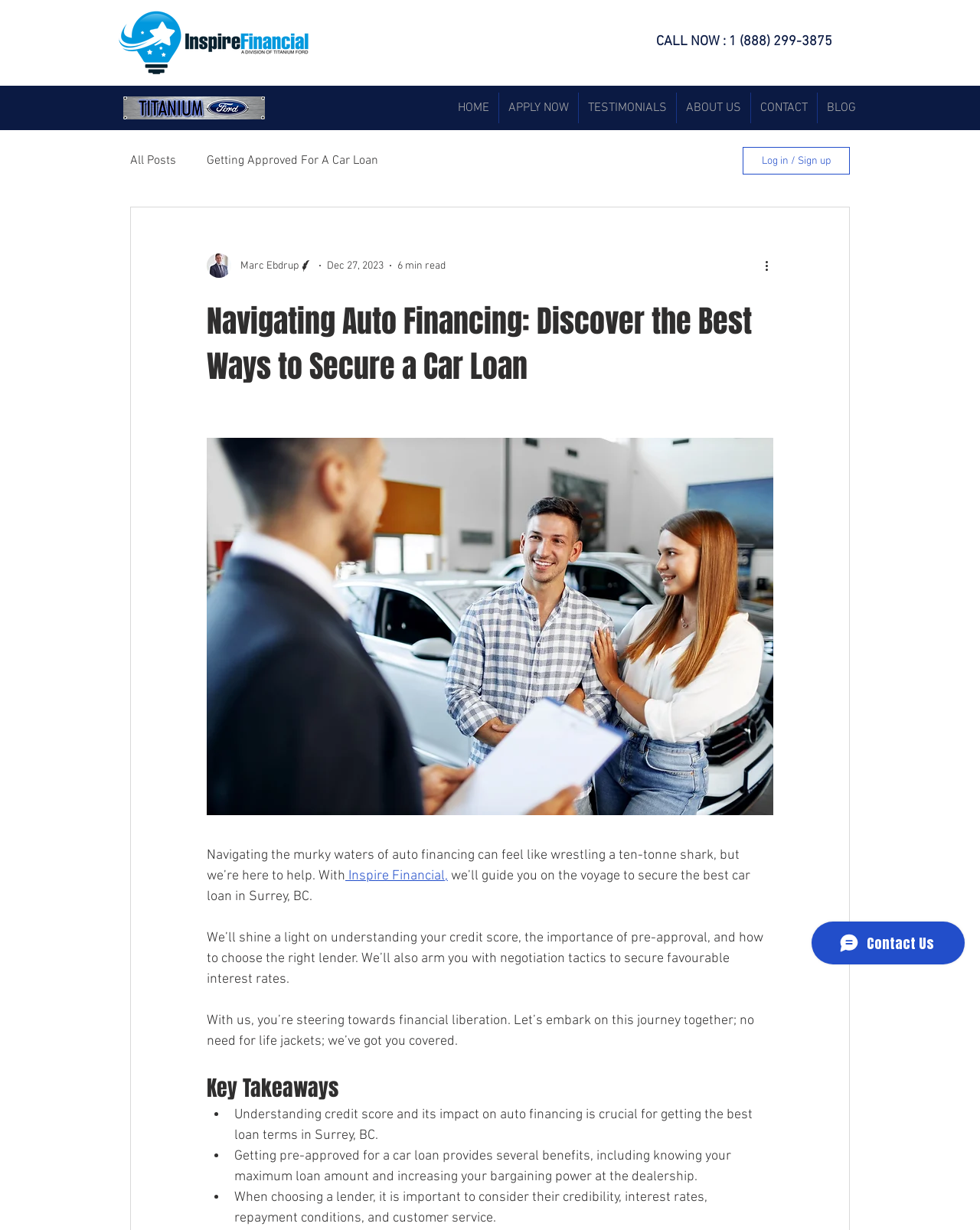Can you find the bounding box coordinates of the area I should click to execute the following instruction: "Log in or Sign up"?

[0.758, 0.119, 0.867, 0.142]